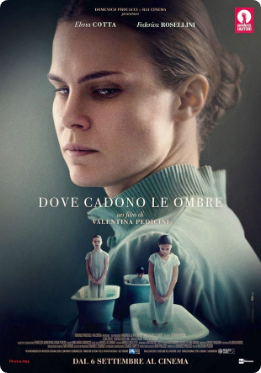Who is the director of the film?
Answer the question with a single word or phrase by looking at the picture.

Valentina Pedicini